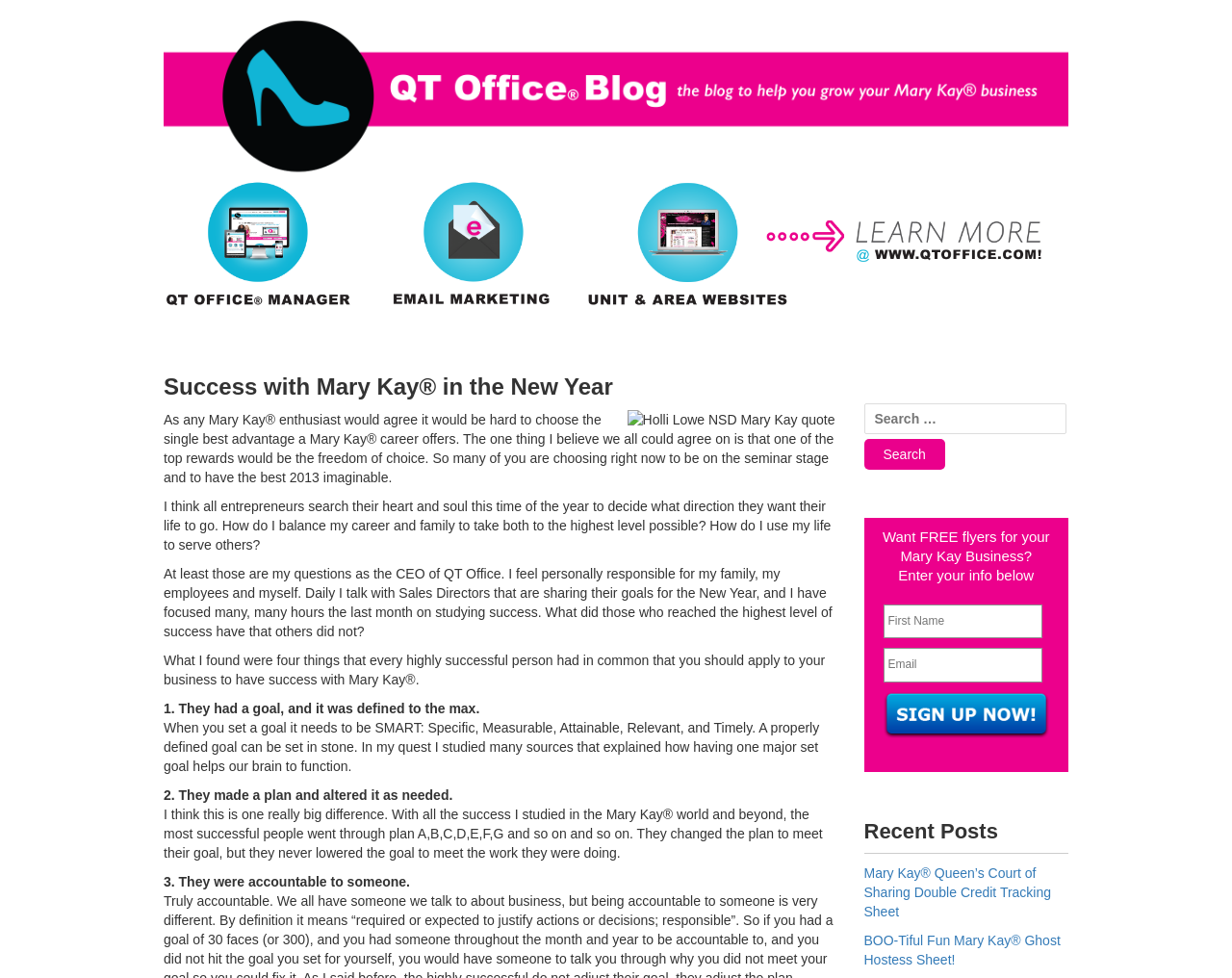Produce an elaborate caption capturing the essence of the webpage.

The webpage is a blog post titled "Success with Mary Kay in the New Year" on the QT Office Blog. At the top, there is a banner with the QT Office logo and a quote from Holli Lowe, an NSD Mary Kay. Below the banner, there is a heading with the title of the blog post.

The main content of the blog post is a series of paragraphs discussing the advantages of a Mary Kay career, the importance of setting goals, and the four common traits of highly successful people. The text is divided into sections, with headings and subheadings, making it easy to follow.

On the right side of the page, there is a search bar with a search button, allowing users to search for specific content on the website. Below the search bar, there is a section promoting free flyers for Mary Kay businesses, with a form to enter contact information.

Further down the page, there is a section titled "Recent Posts" with links to two recent blog posts, "Mary Kay Queen’s Court of Sharing Double Credit Tracking Sheet" and "BOO-Tiful Fun Mary Kay Ghost Hostess Sheet!".

Throughout the page, there are several images, including the QT Office logo, the Holli Lowe quote, and the QT Office banner. The overall layout is clean and easy to navigate, with clear headings and concise text.